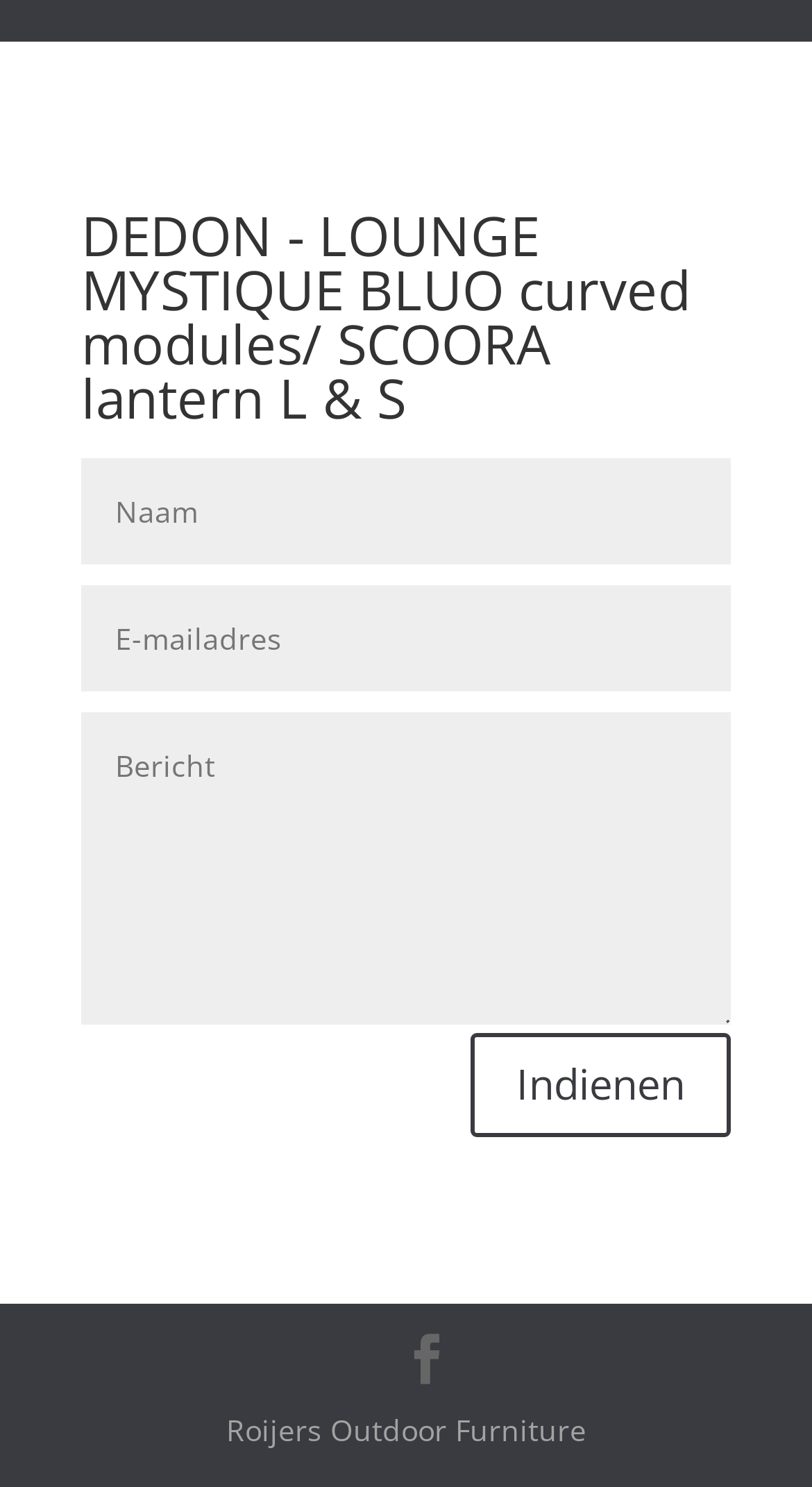Refer to the screenshot and give an in-depth answer to this question: What is the purpose of the button with the text 'Indienen 5'?

The button with the text 'Indienen 5' is likely a submit button, as it is placed below the textboxes and has a prominent position on the webpage. The exact action it performs is not clear, but it seems to be related to submitting the input from the textboxes.